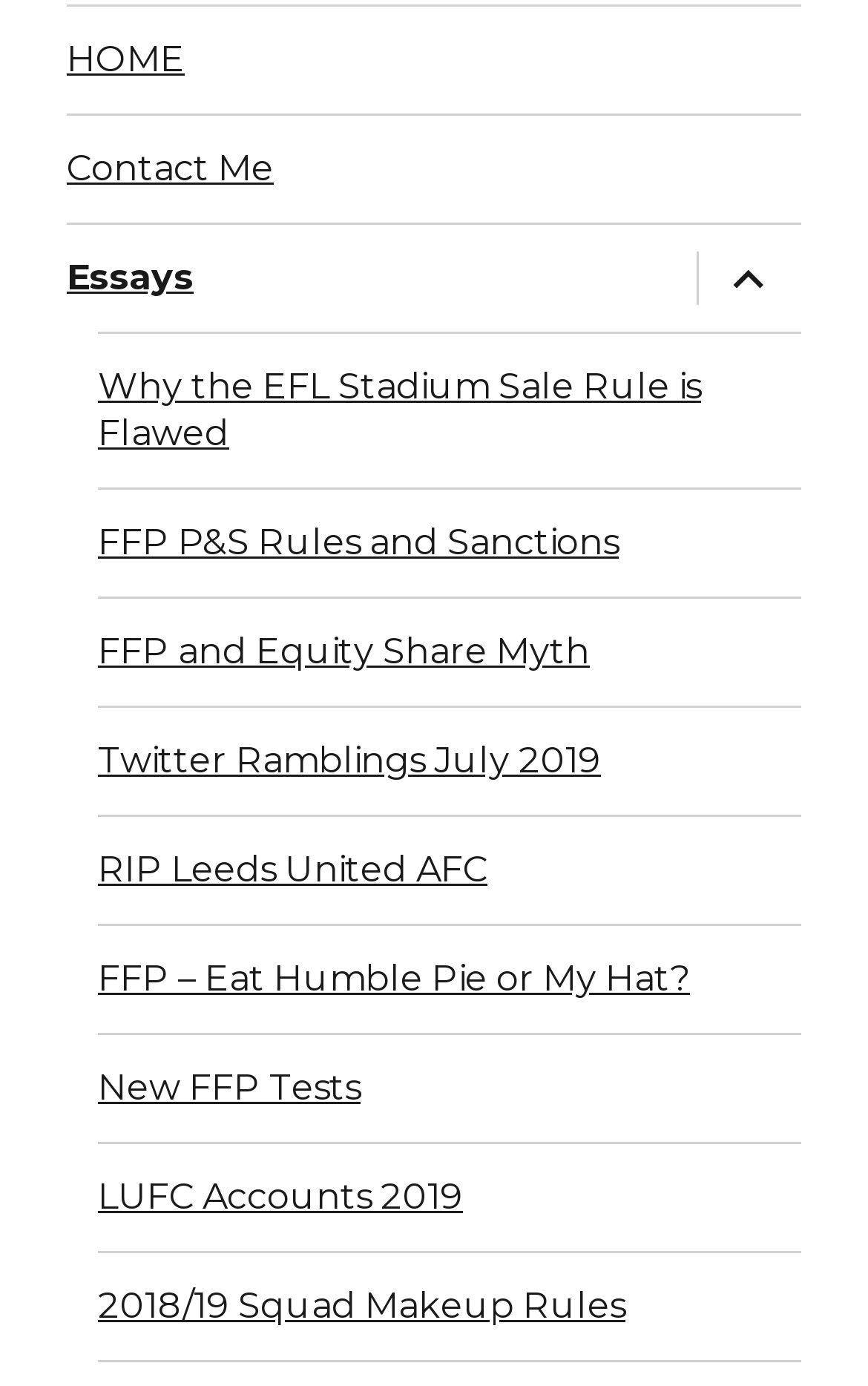Provide a short answer using a single word or phrase for the following question: 
How many links are under the 'Essays' category?

10